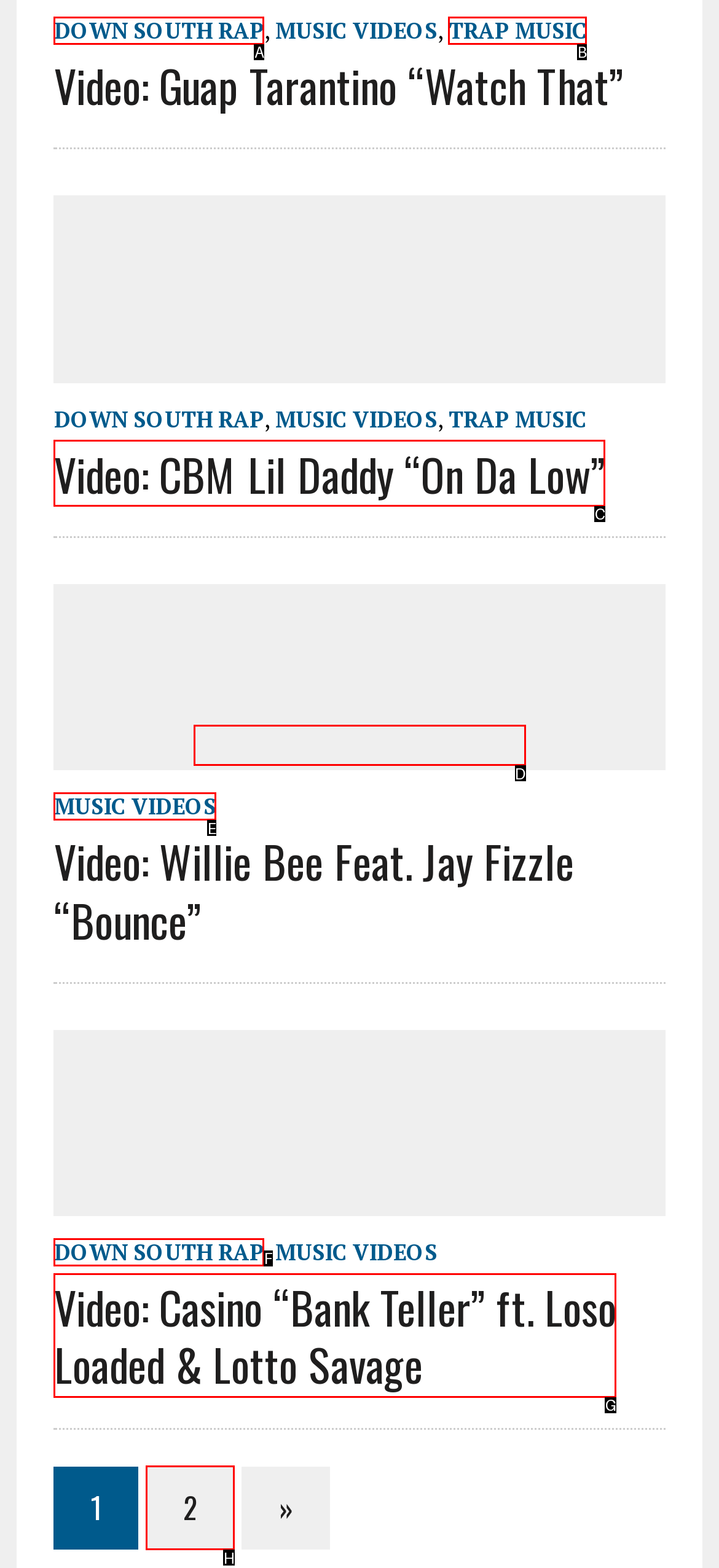Identify the UI element described as: Down South Rap
Answer with the option's letter directly.

F